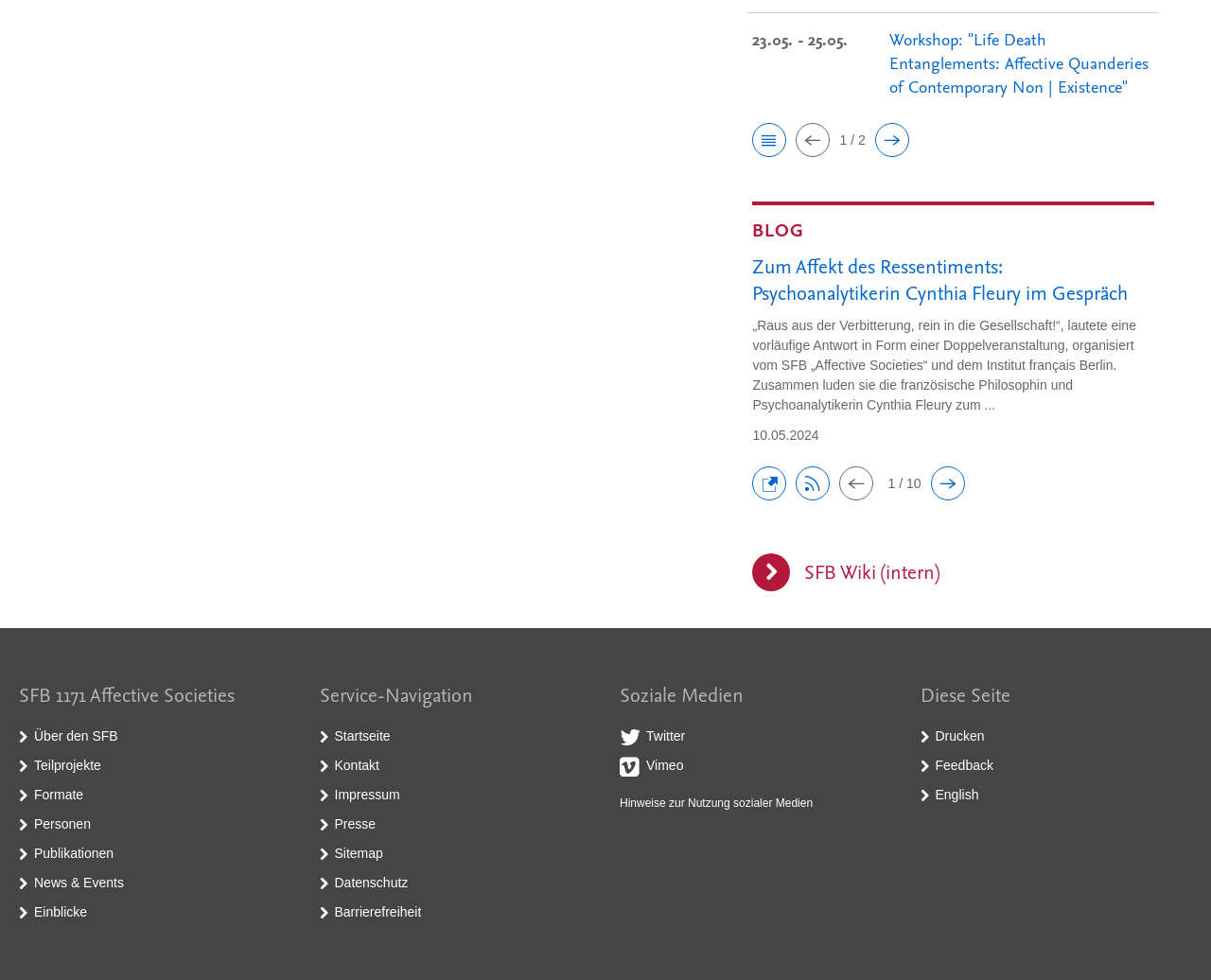Determine the bounding box coordinates of the section I need to click to execute the following instruction: "Click the 'Über den SFB' link". Provide the coordinates as four float numbers between 0 and 1, i.e., [left, top, right, bottom].

[0.028, 0.743, 0.097, 0.759]